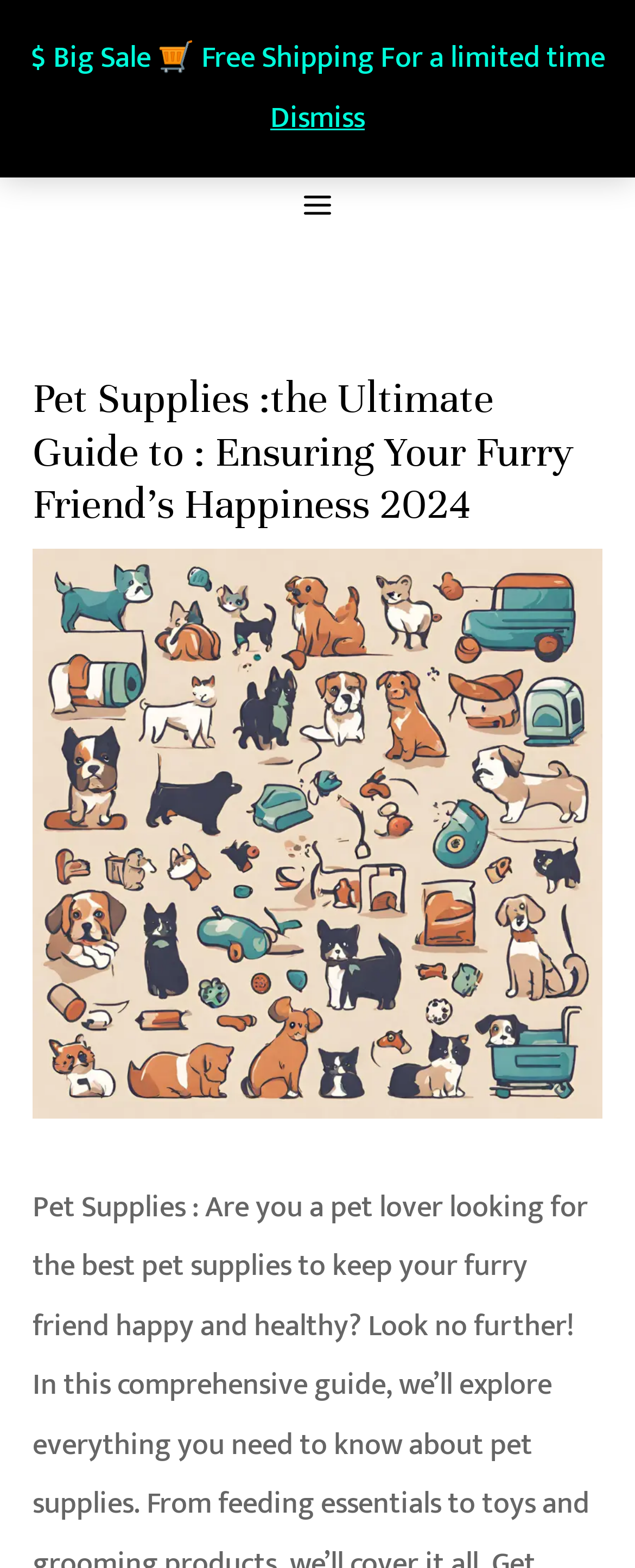What is the promotional offer mentioned on the webpage?
Using the image, give a concise answer in the form of a single word or short phrase.

Big Sale with Free Shipping